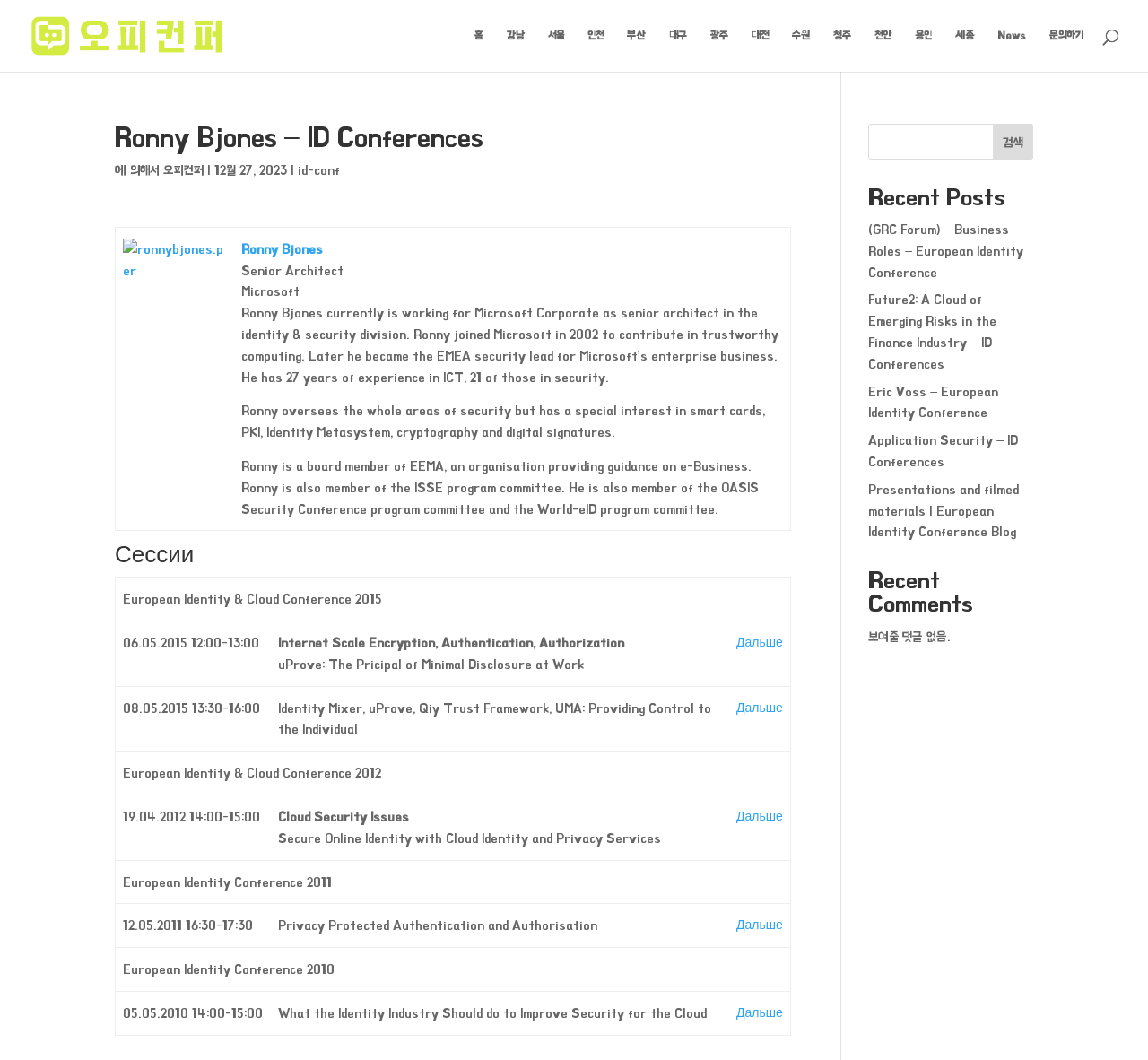Answer the following inquiry with a single word or phrase:
What is the company where Ronny Bjones works?

Microsoft